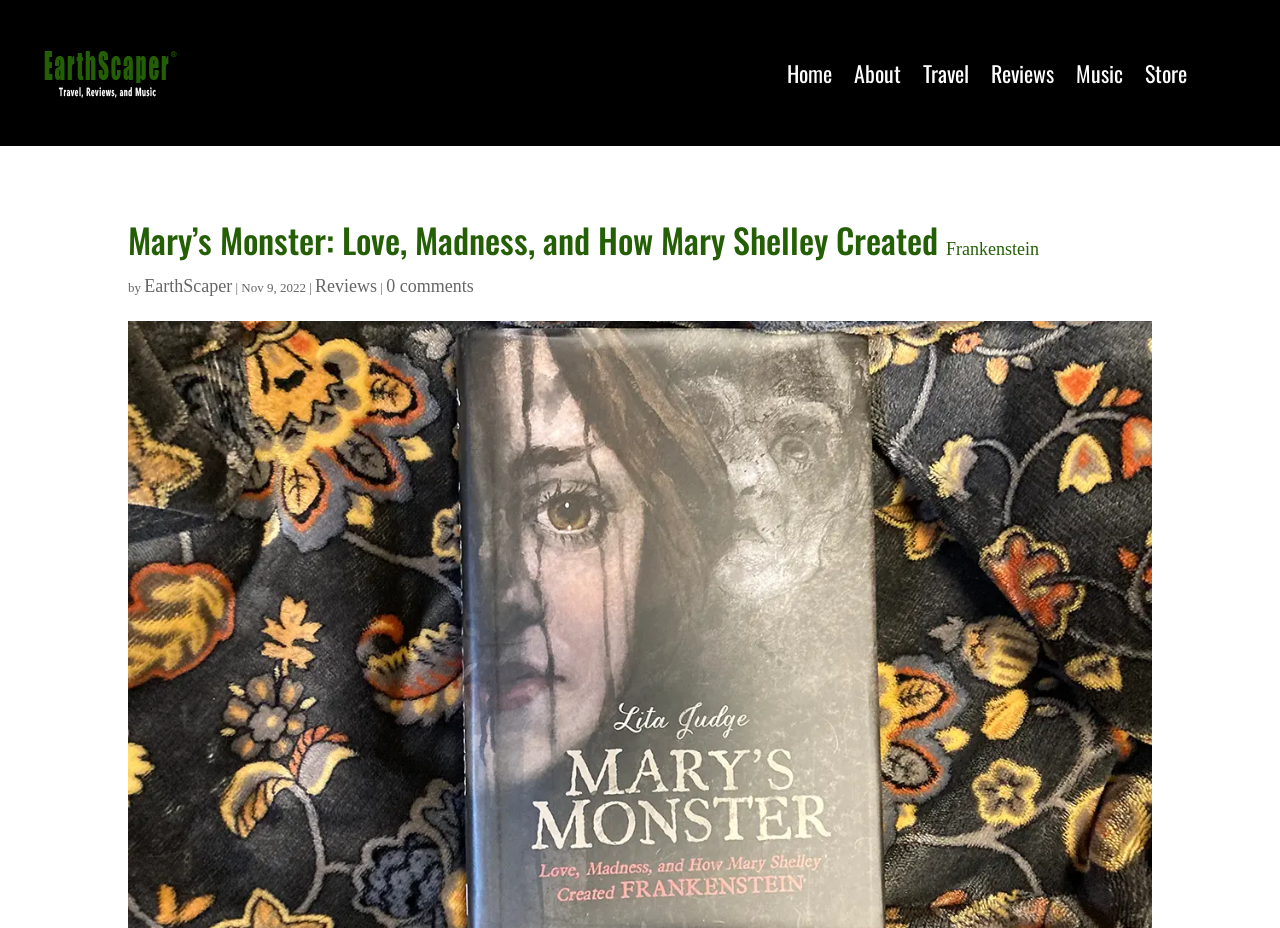Find the UI element described as: "0 comments" and predict its bounding box coordinates. Ensure the coordinates are four float numbers between 0 and 1, [left, top, right, bottom].

[0.302, 0.297, 0.37, 0.319]